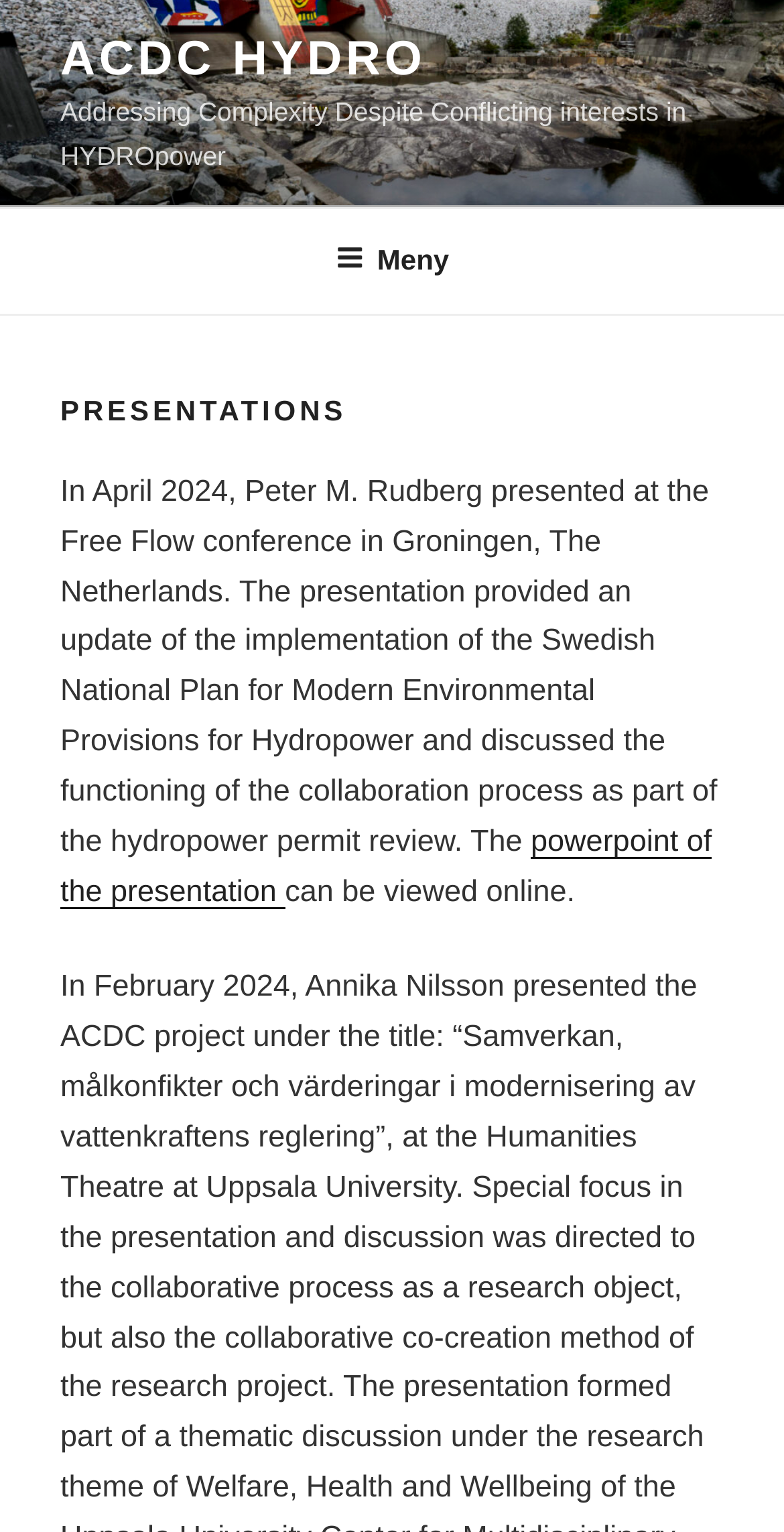Analyze the image and deliver a detailed answer to the question: Where was the Free Flow conference held?

I found the answer by looking at the text under the 'PRESENTATIONS' heading, which mentions that Peter M. Rudberg presented at the Free Flow conference in Groningen, The Netherlands.